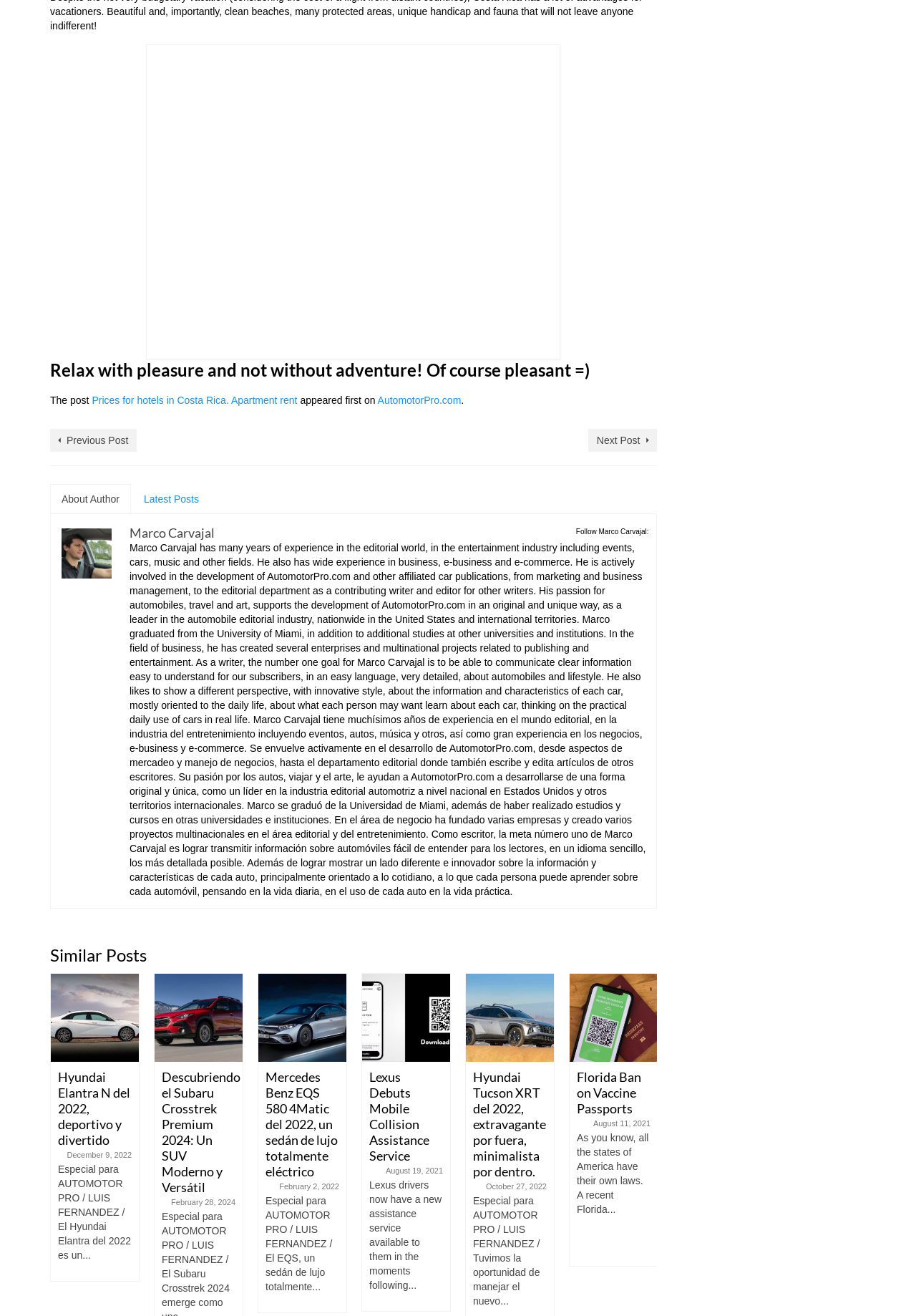Locate the bounding box coordinates of the clickable part needed for the task: "Click on the 'Next' button".

[0.689, 0.86, 0.717, 0.9]